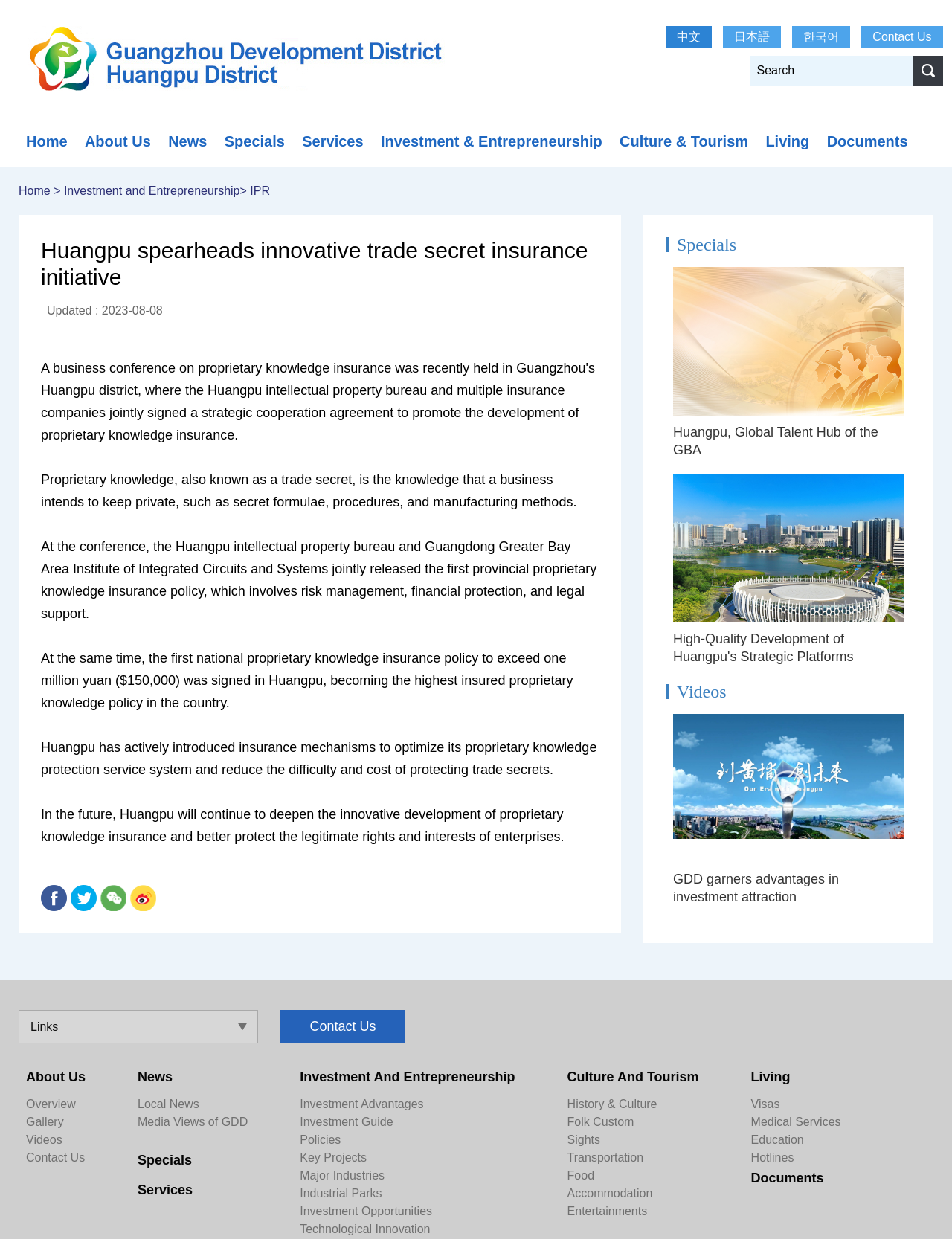Indicate the bounding box coordinates of the element that must be clicked to execute the instruction: "Contact us". The coordinates should be given as four float numbers between 0 and 1, i.e., [left, top, right, bottom].

[0.917, 0.025, 0.979, 0.035]